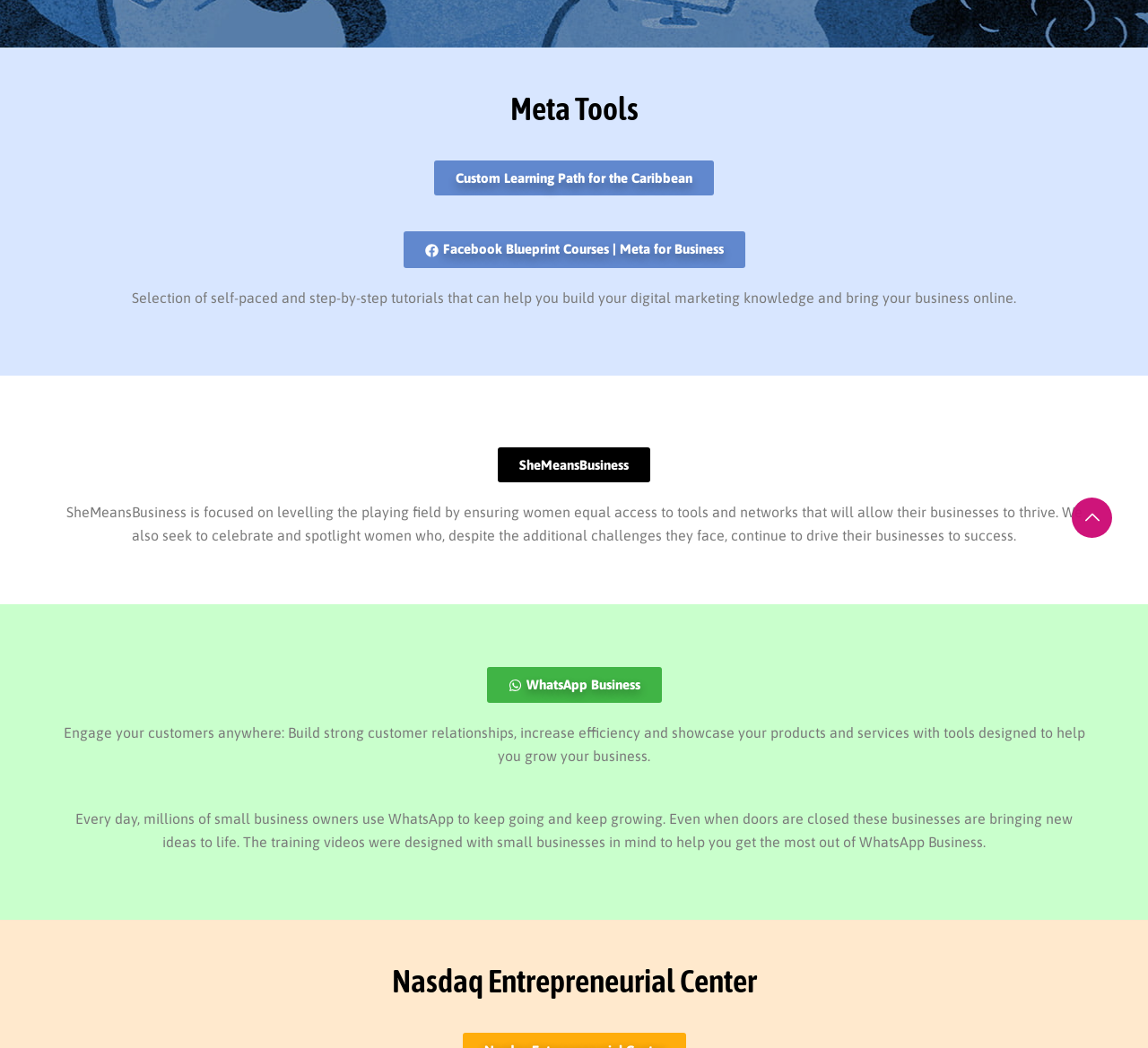For the given element description SheMeansBusiness, determine the bounding box coordinates of the UI element. The coordinates should follow the format (top-left x, top-left y, bottom-right x, bottom-right y) and be within the range of 0 to 1.

[0.434, 0.426, 0.566, 0.46]